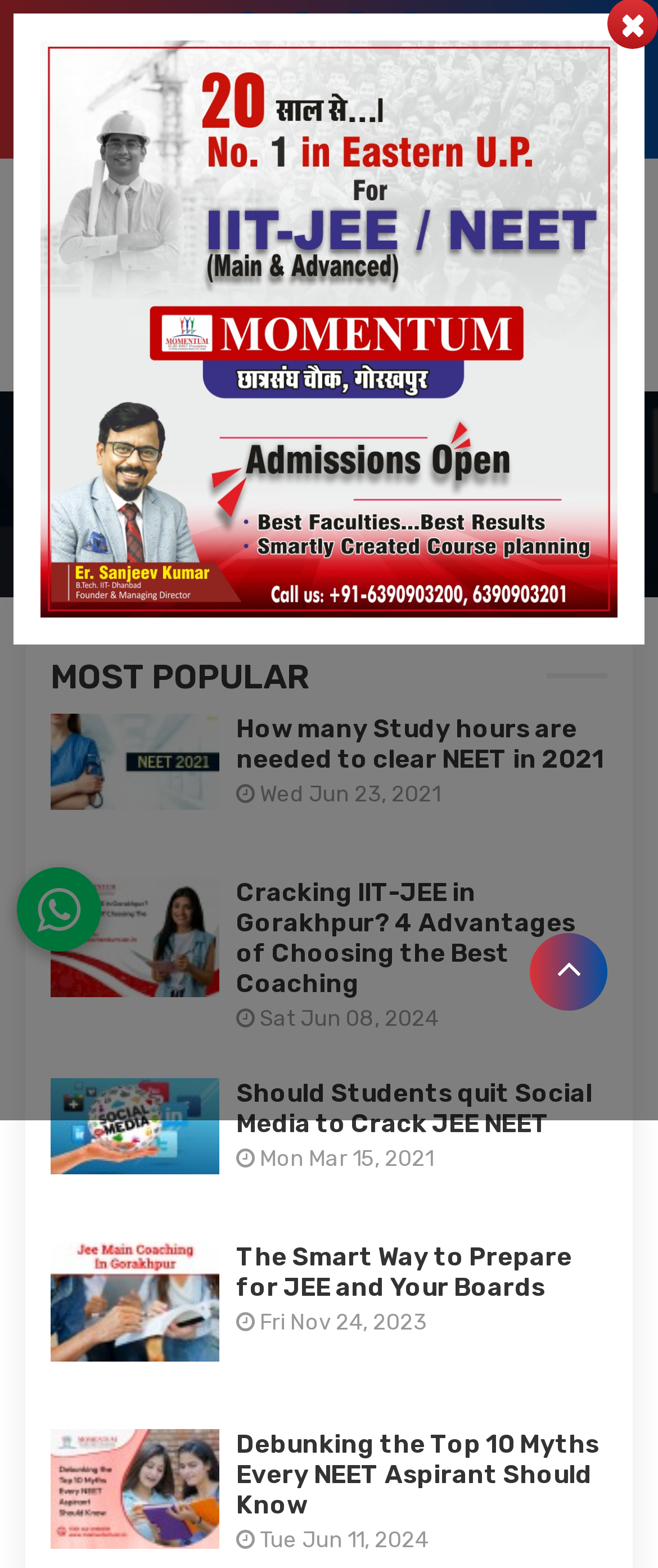Locate the bounding box coordinates of the clickable area needed to fulfill the instruction: "Read the blog".

[0.277, 0.305, 0.364, 0.325]